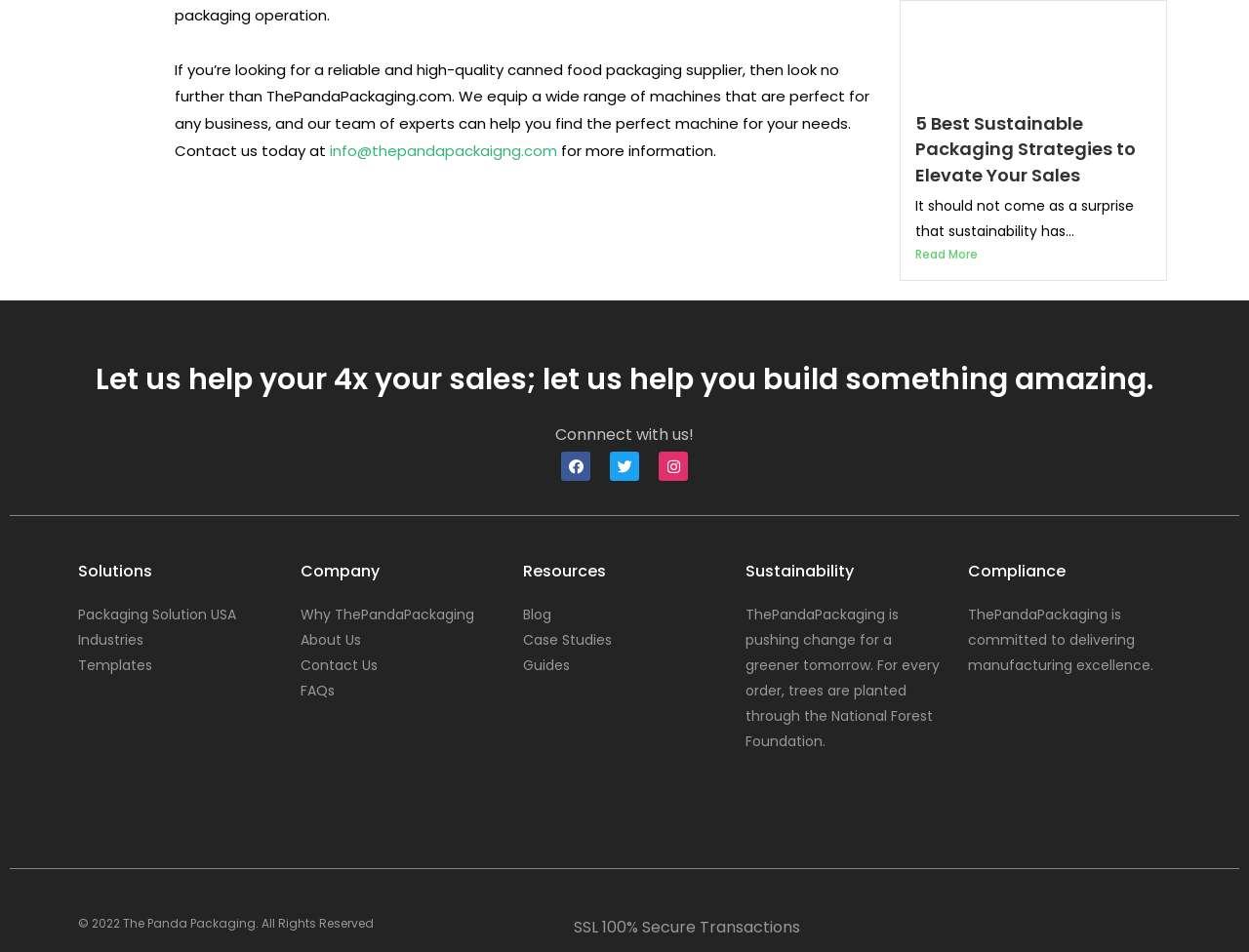Locate the UI element described by 1 and provide its bounding box coordinates. Use the format (top-left x, top-left y, bottom-right x, bottom-right y) with all values as floating point numbers between 0 and 1.

None